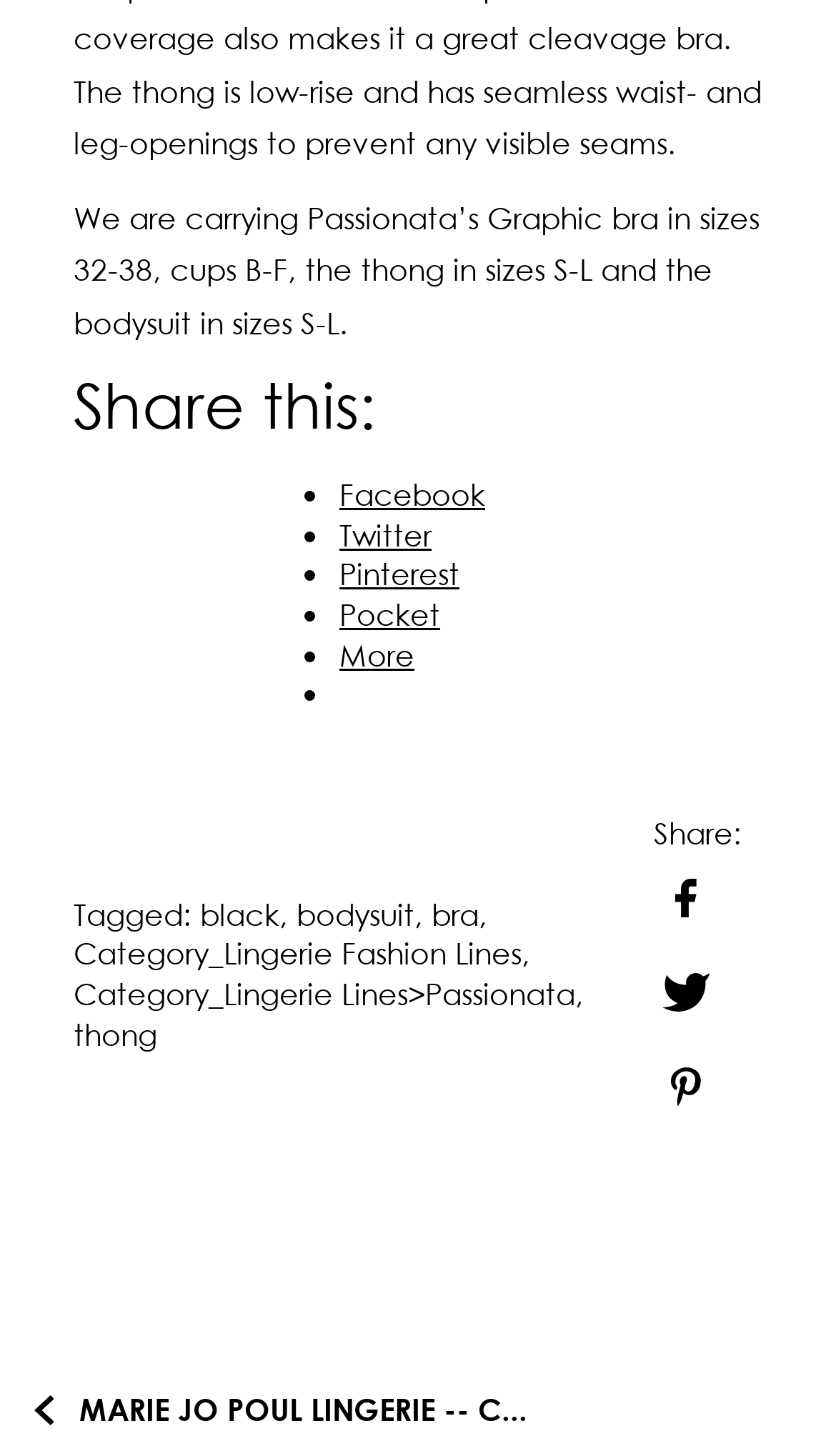Please indicate the bounding box coordinates for the clickable area to complete the following task: "Share on Twitter". The coordinates should be specified as four float numbers between 0 and 1, i.e., [left, top, right, bottom].

[0.782, 0.658, 0.859, 0.702]